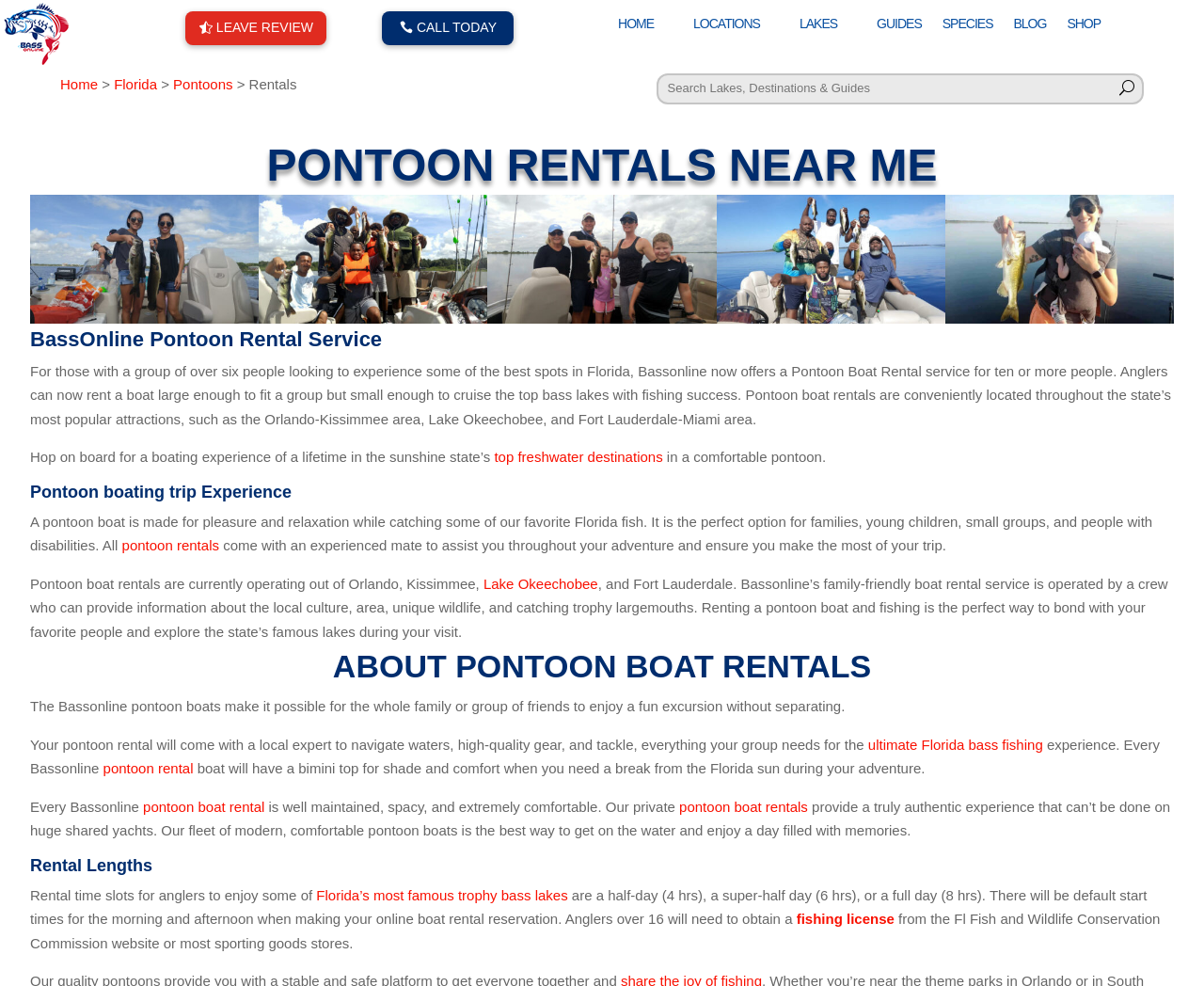Find the bounding box coordinates of the element to click in order to complete the given instruction: "Search for lakes, destinations, and guides."

[0.545, 0.074, 0.95, 0.105]